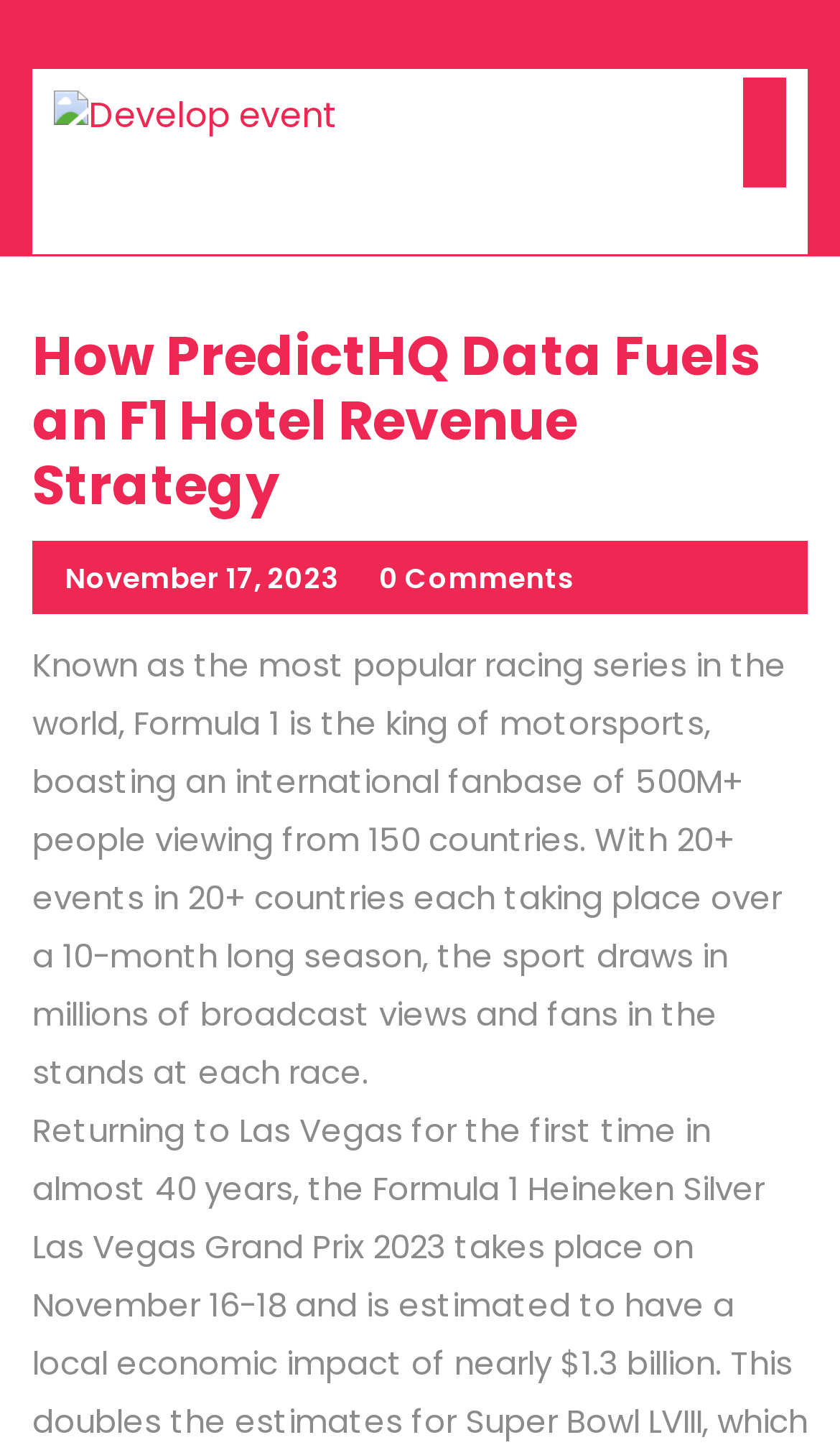What is the position of the 'Open Menu' tab?
Observe the image and answer the question with a one-word or short phrase response.

Top right